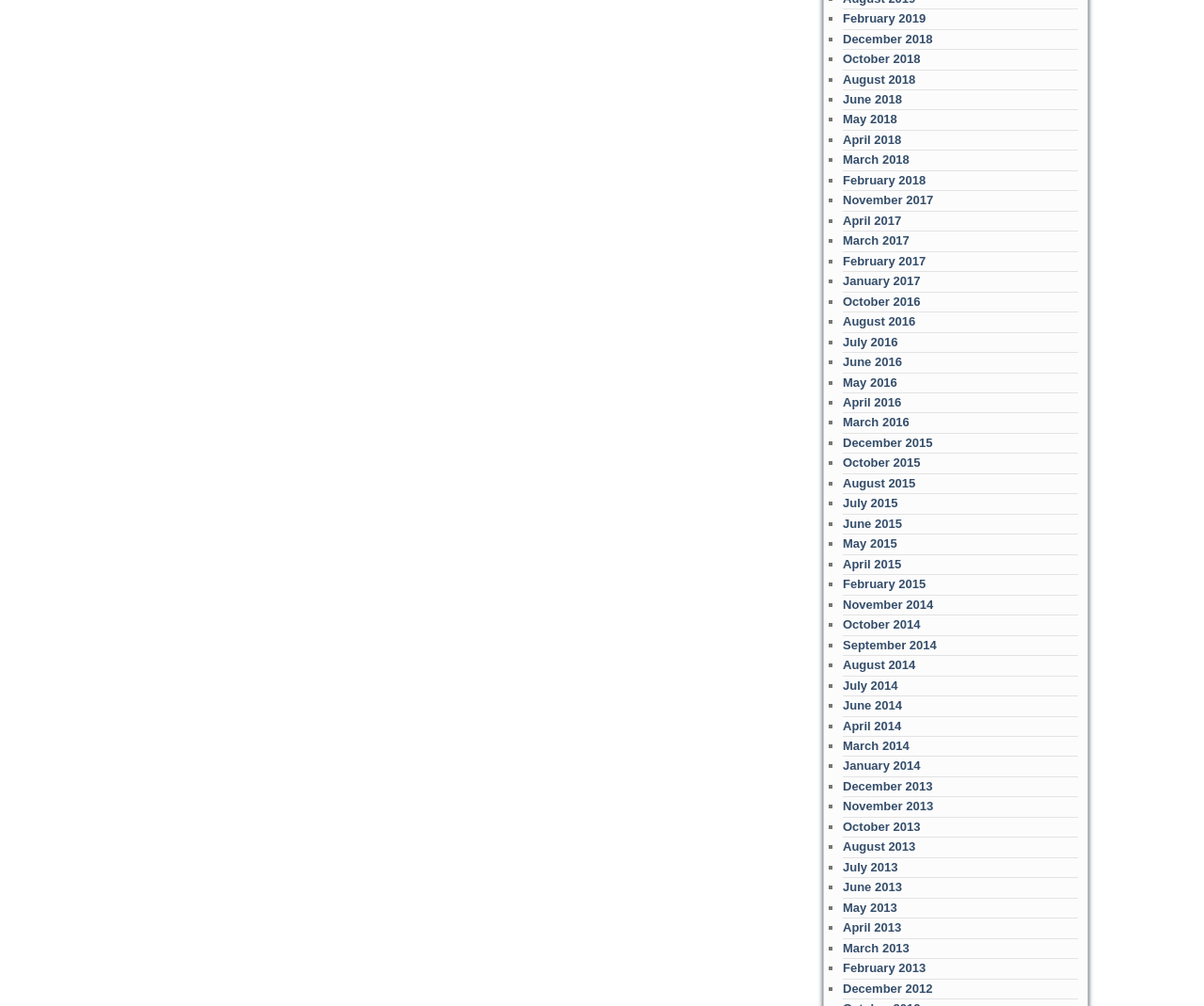What is the latest month listed in 2019?
Refer to the image and provide a one-word or short phrase answer.

February